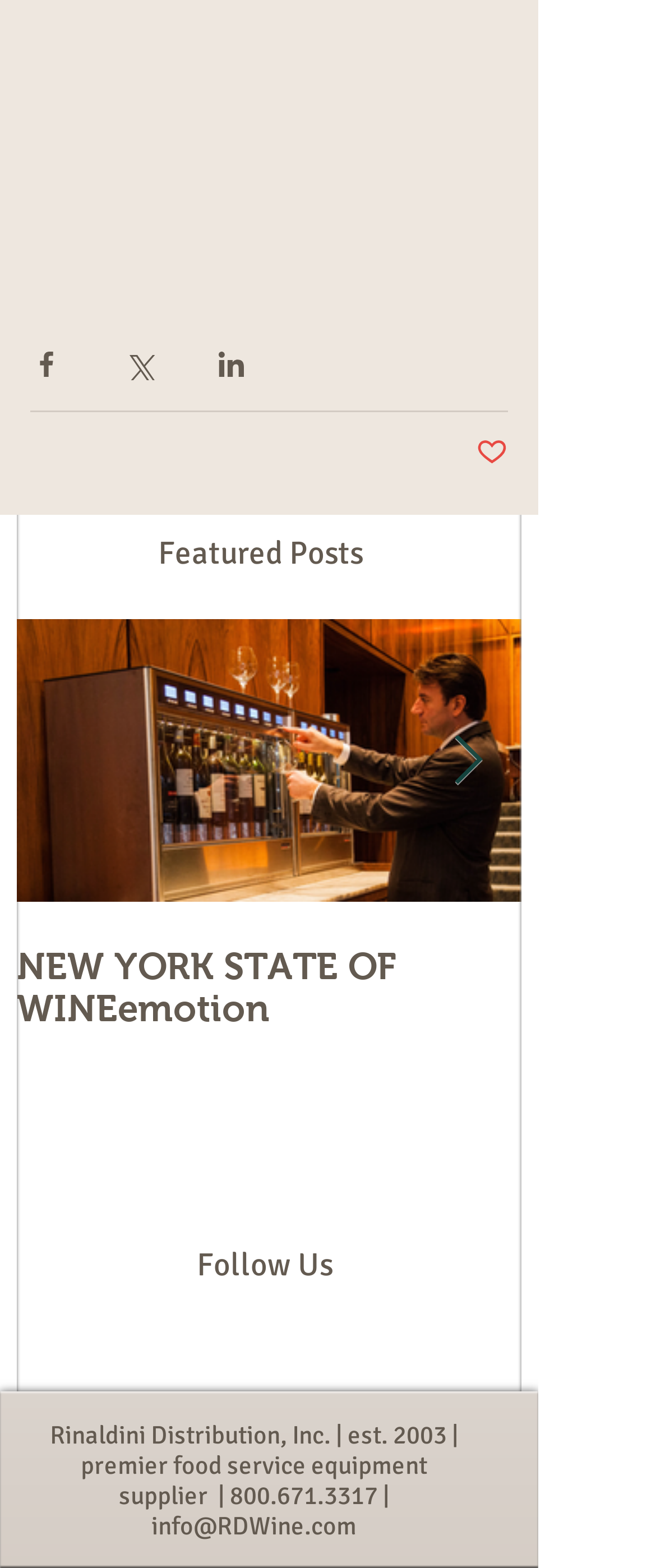Indicate the bounding box coordinates of the element that must be clicked to execute the instruction: "Call 800.671.3317". The coordinates should be given as four float numbers between 0 and 1, i.e., [left, top, right, bottom].

[0.35, 0.944, 0.576, 0.963]